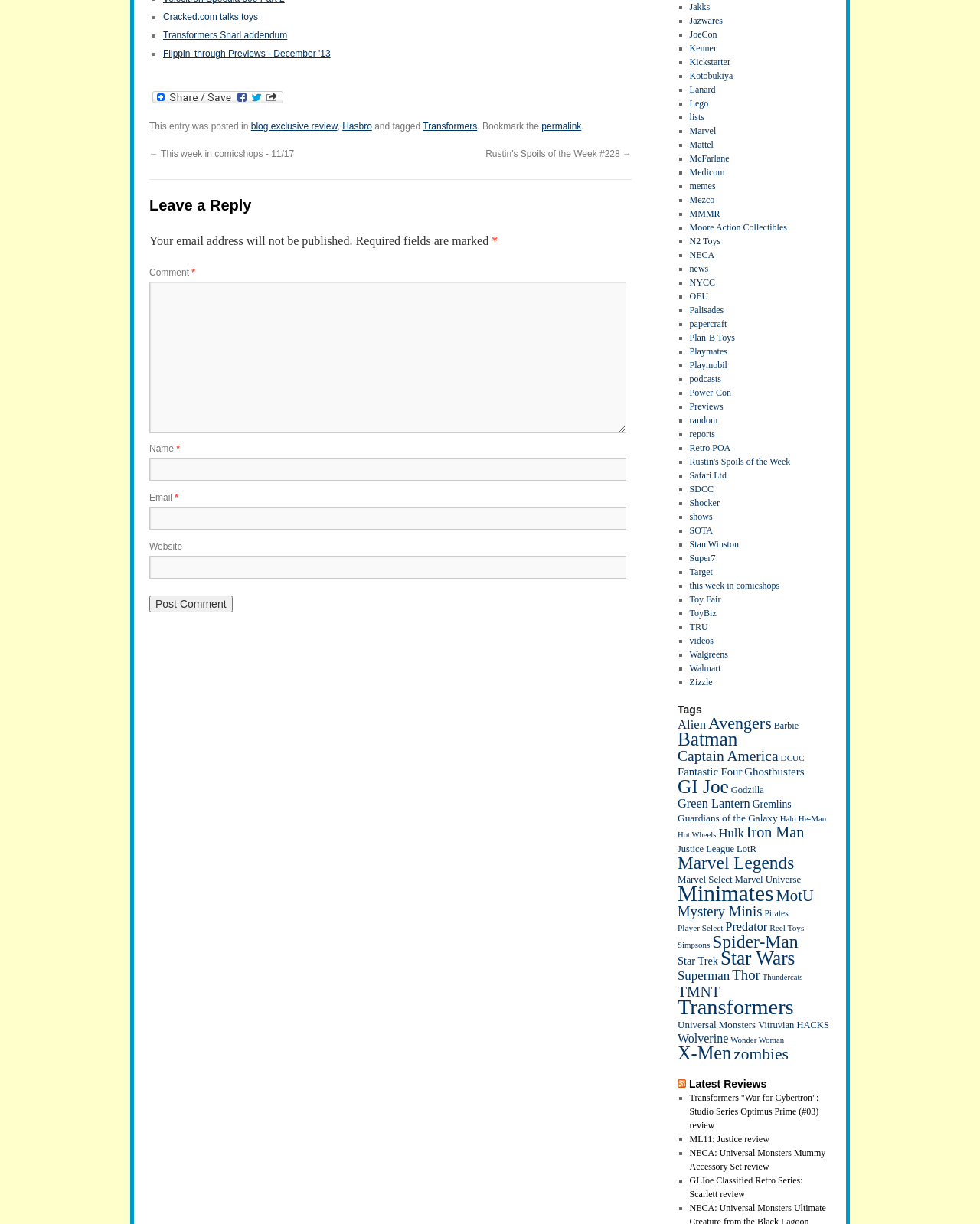Find and indicate the bounding box coordinates of the region you should select to follow the given instruction: "Click the 'Share' link".

[0.152, 0.067, 0.292, 0.087]